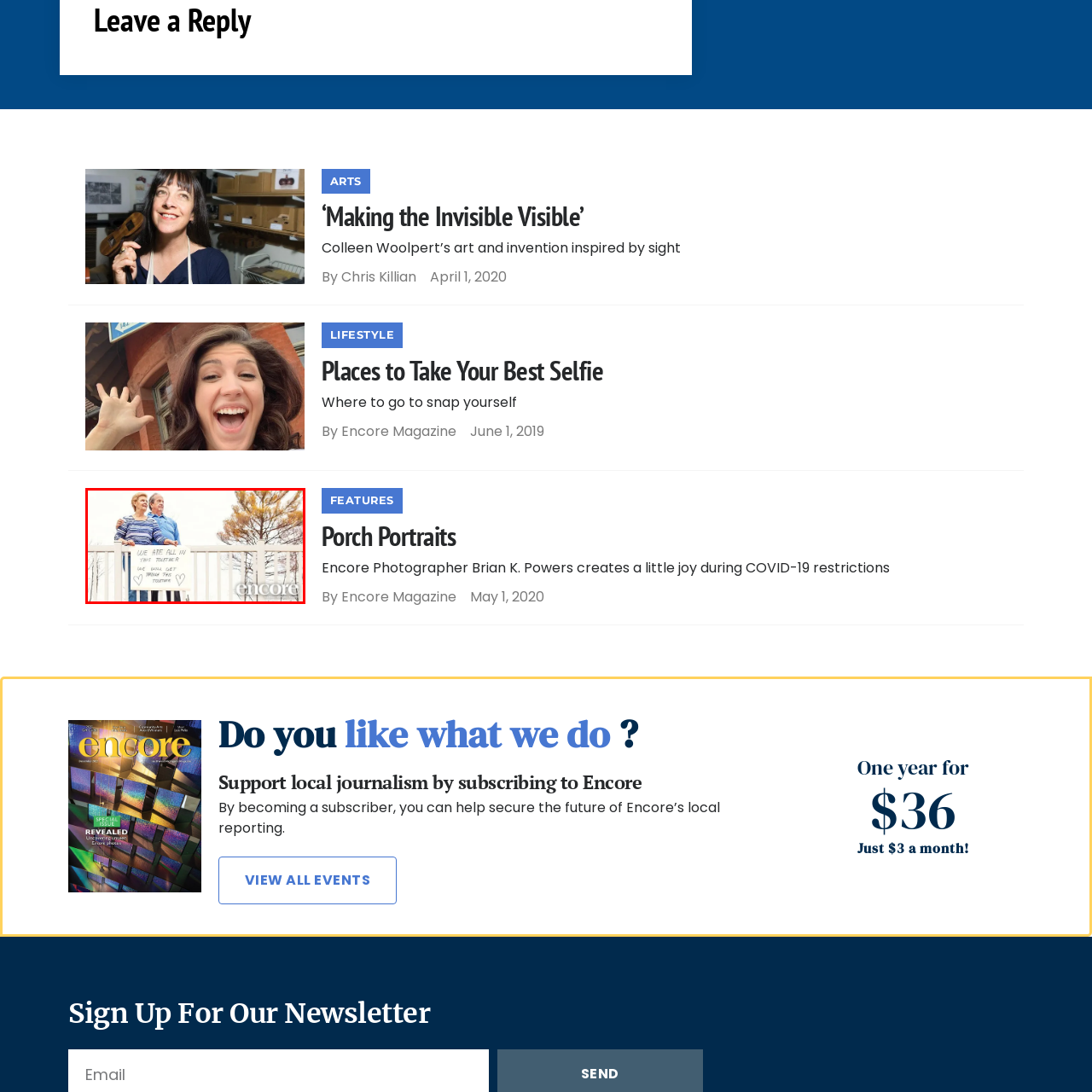What is behind the couple?
Consider the details within the red bounding box and provide a thorough answer to the question.

The answer can be obtained by analyzing the caption, which describes the image and mentions the background. The caption states that behind the couple, a hint of nature is visible with trees swaying gently, adding to the serene atmosphere.